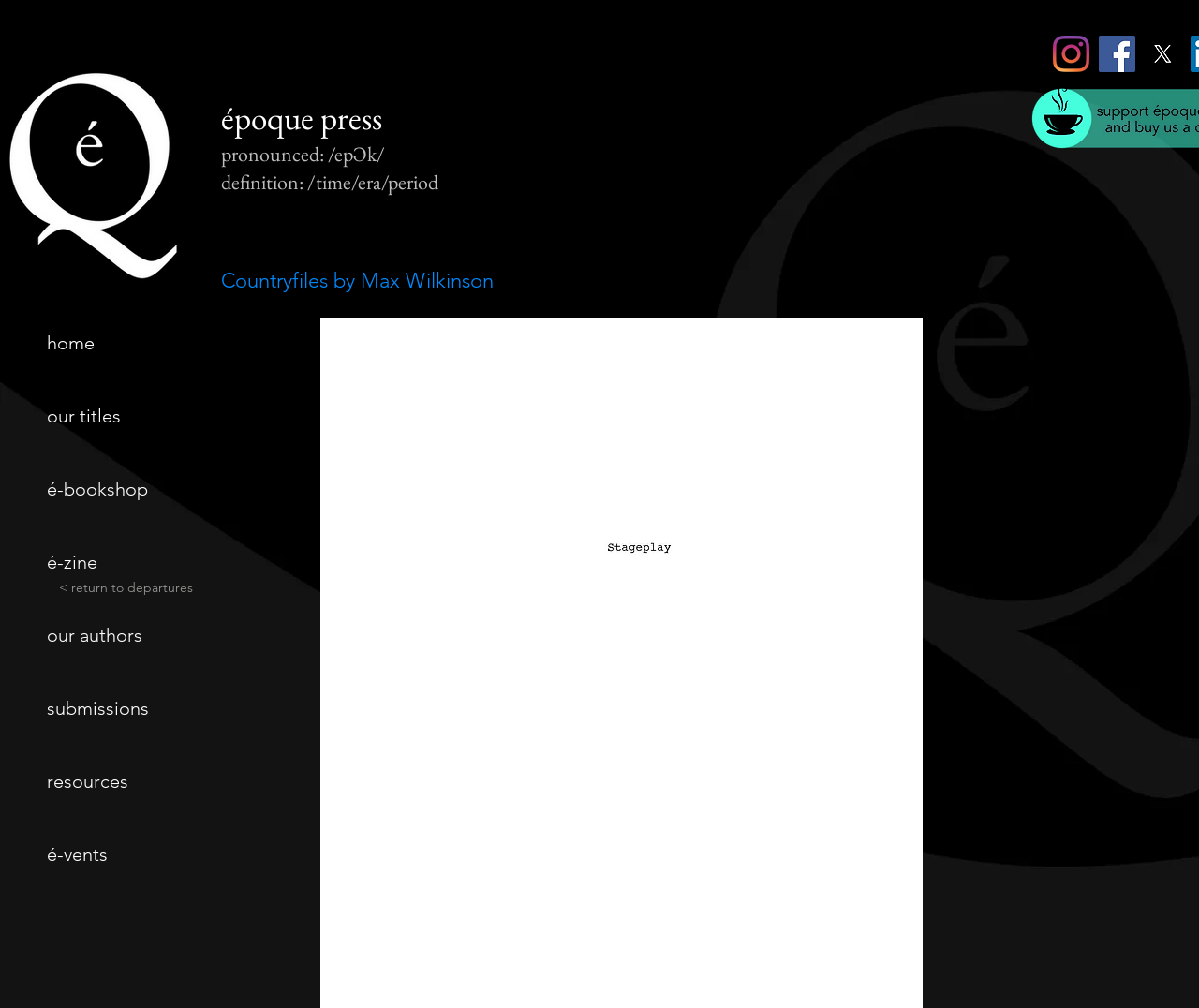Please find the bounding box for the following UI element description. Provide the coordinates in (top-left x, top-left y, bottom-right x, bottom-right y) format, with values between 0 and 1: aria-label="Facebook Social Icon"

[0.916, 0.035, 0.947, 0.072]